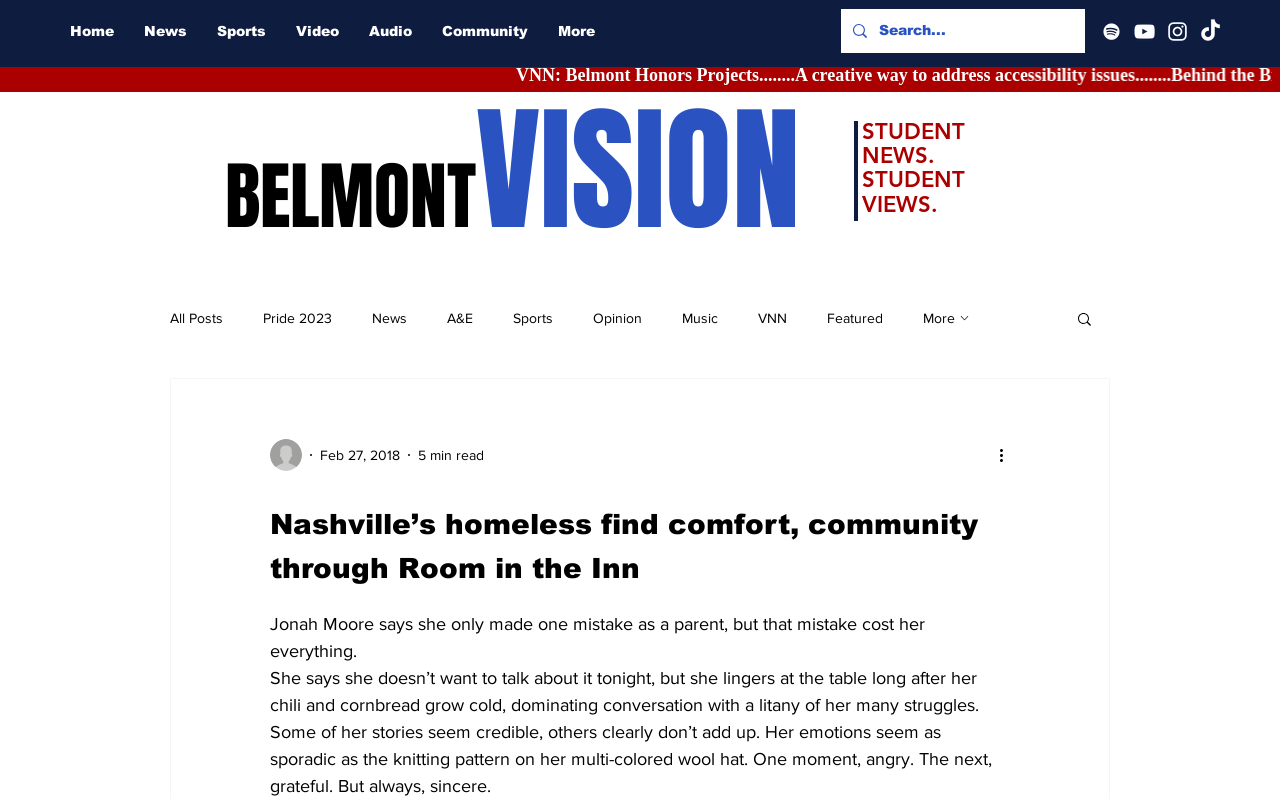Could you determine the bounding box coordinates of the clickable element to complete the instruction: "Click on the 'More' button in the social bar"? Provide the coordinates as four float numbers between 0 and 1, i.e., [left, top, right, bottom].

[0.884, 0.024, 0.904, 0.055]